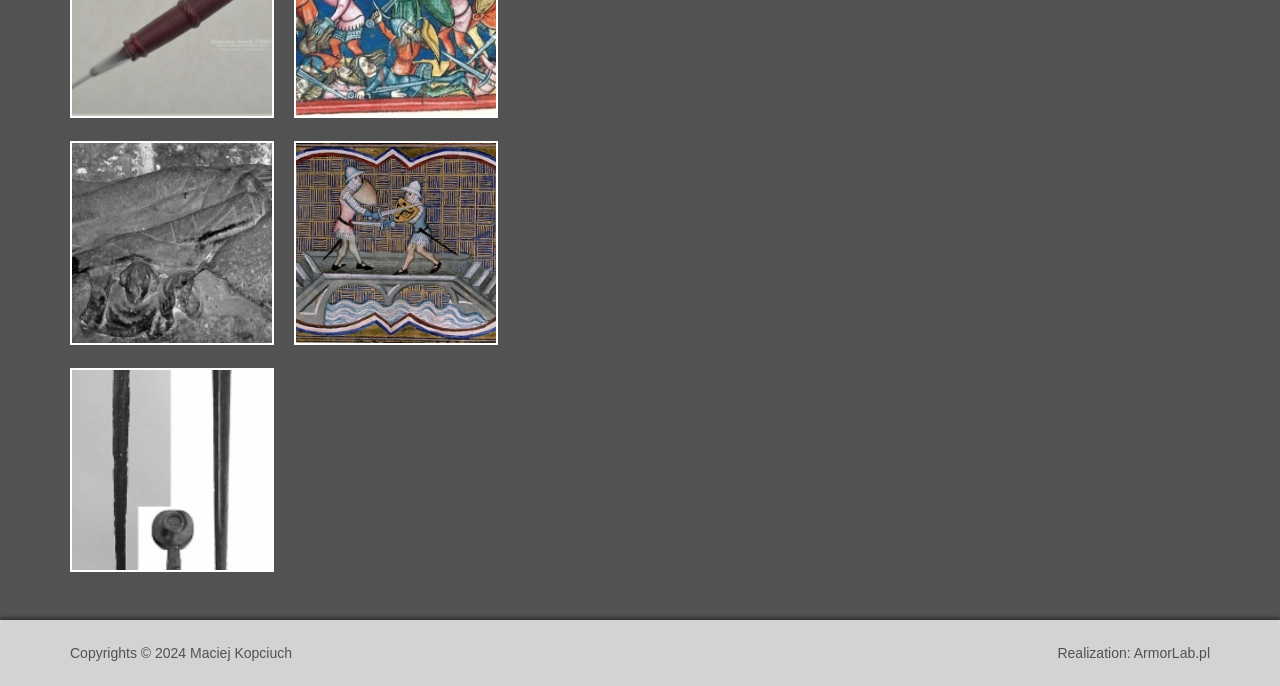What is the name of the realization company?
Analyze the screenshot and provide a detailed answer to the question.

I found the name of the realization company by looking at the link element with the text 'ArmorLab.pl' at the bottom of the webpage, next to the 'Realization:' text.